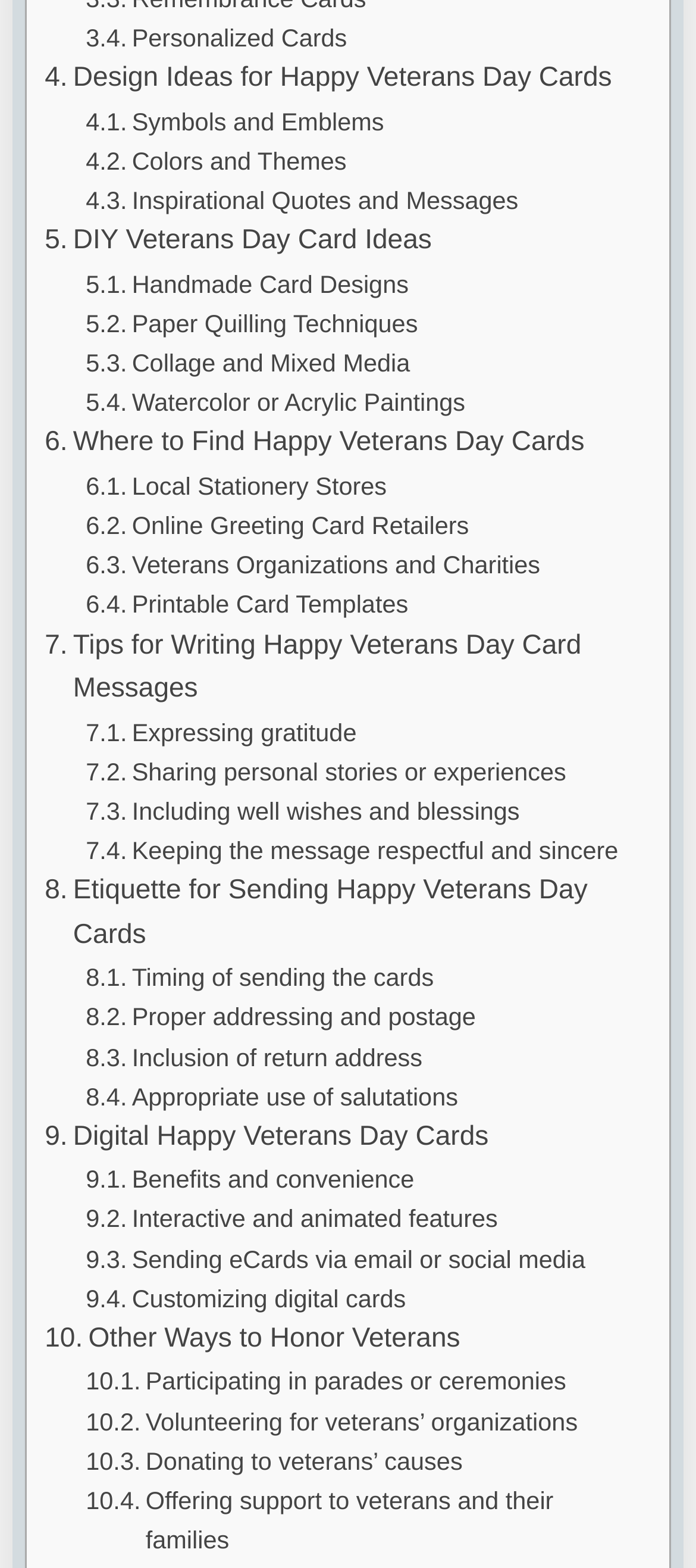Can you give a comprehensive explanation to the question given the content of the image?
What is the main theme of this webpage?

Based on the links and content on the webpage, it appears to be focused on providing information and resources related to Happy Veterans Day Cards, including design ideas, inspirational quotes, and etiquette for sending cards.